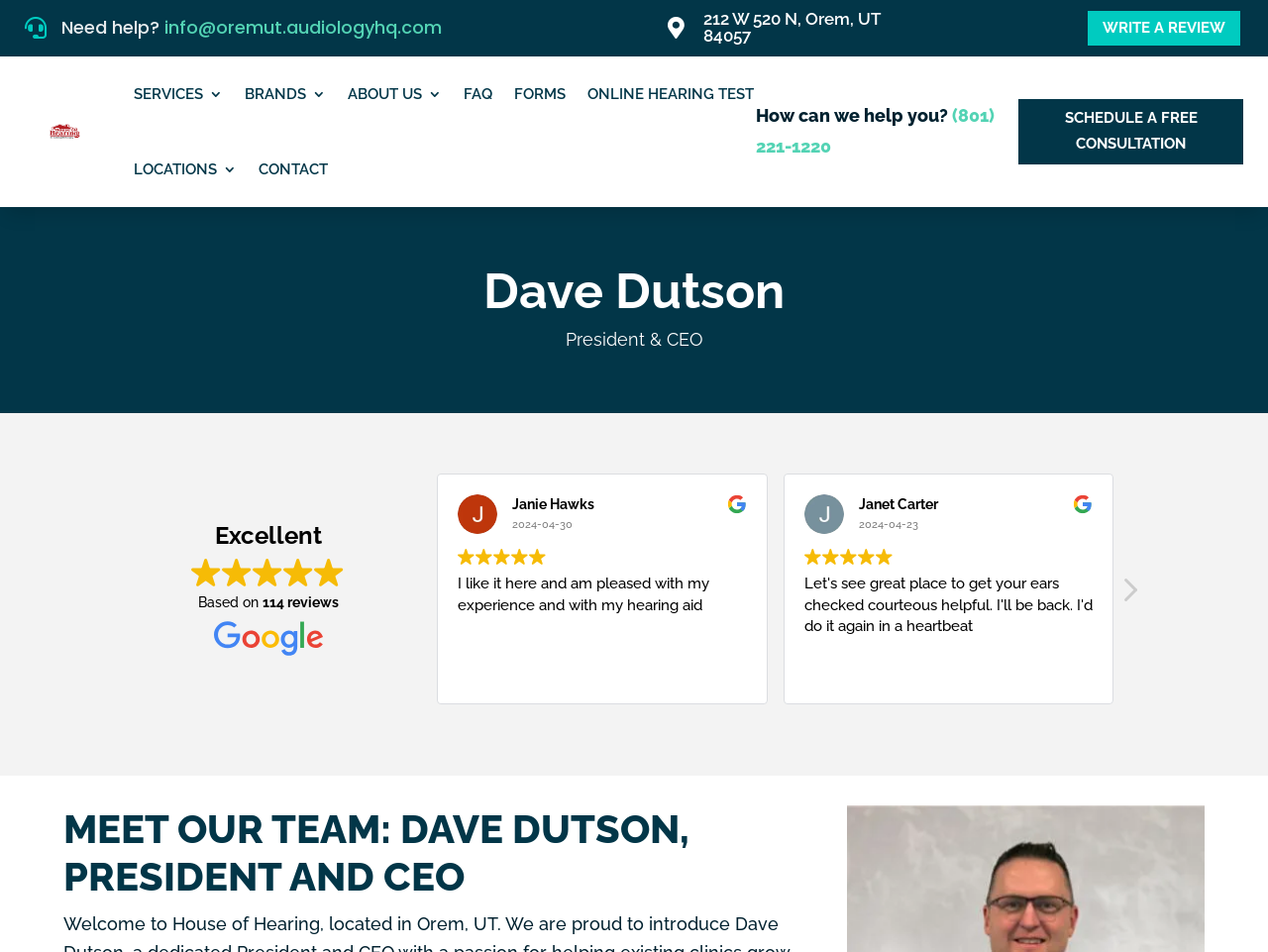Indicate the bounding box coordinates of the element that needs to be clicked to satisfy the following instruction: "Click the 'SCHEDULE A FREE CONSULTATION' link". The coordinates should be four float numbers between 0 and 1, i.e., [left, top, right, bottom].

[0.803, 0.104, 0.98, 0.172]